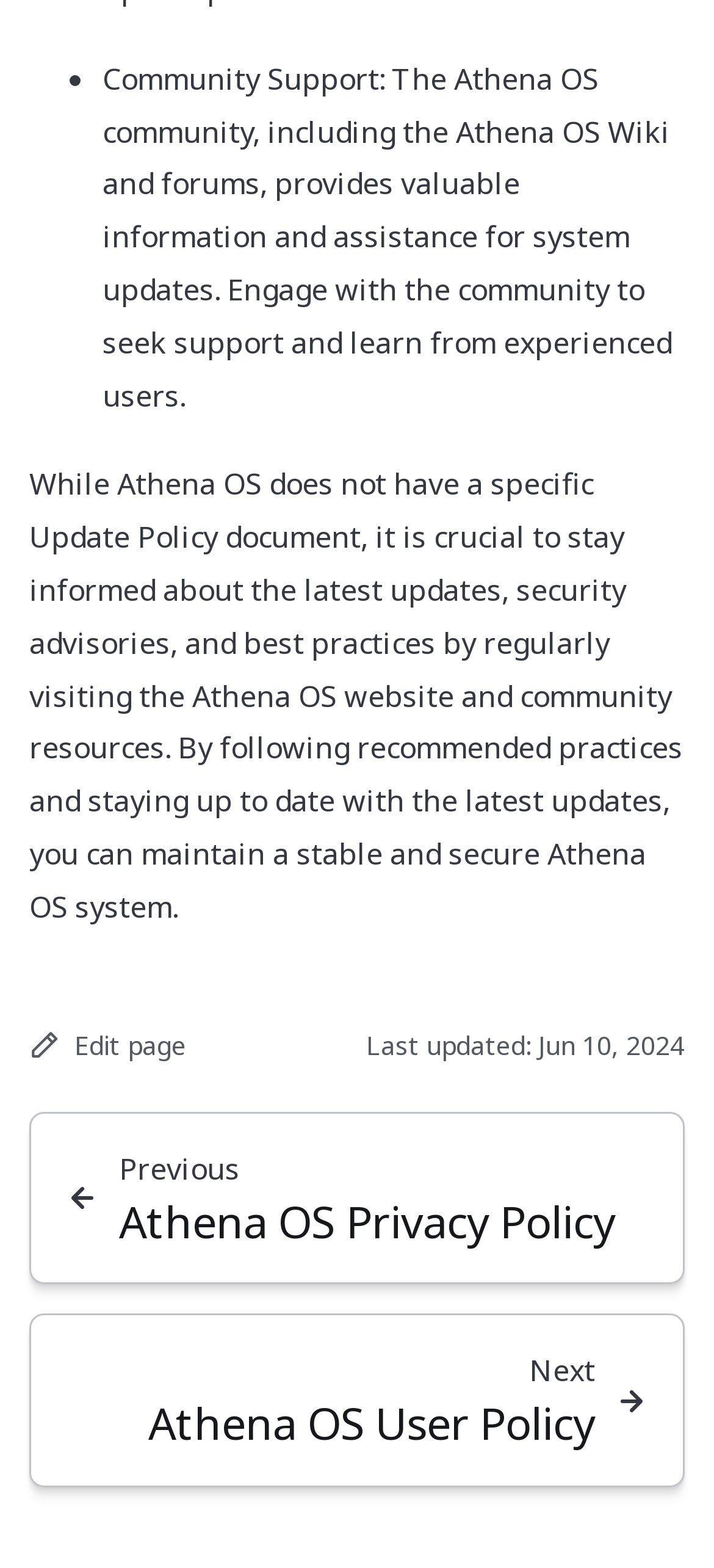When was the webpage last updated?
Please answer the question with as much detail and depth as you can.

The webpage was last updated on June 10, 2024, as indicated by the time element with the text 'Jun 10, 2024' in the footer section of the webpage.